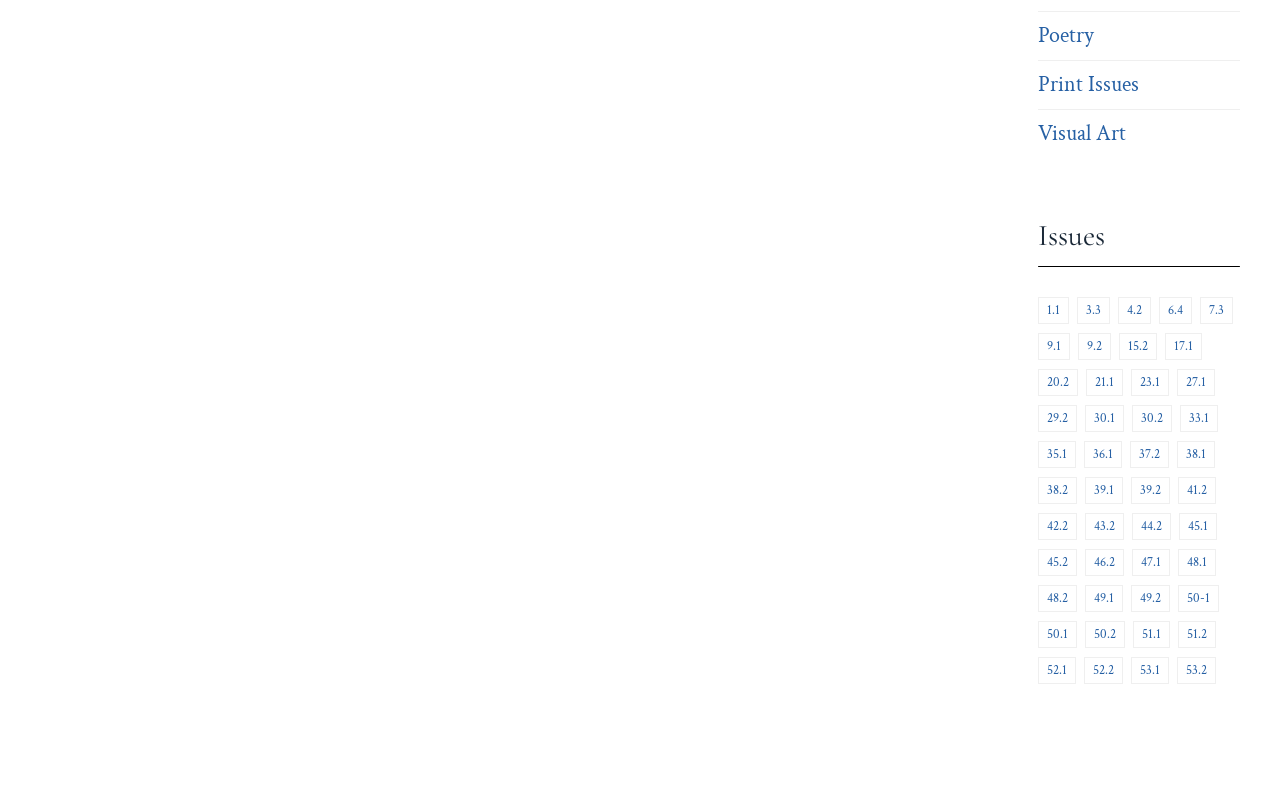What is the purpose of the 'Issues' heading?
Look at the image and answer with only one word or phrase.

To categorize content